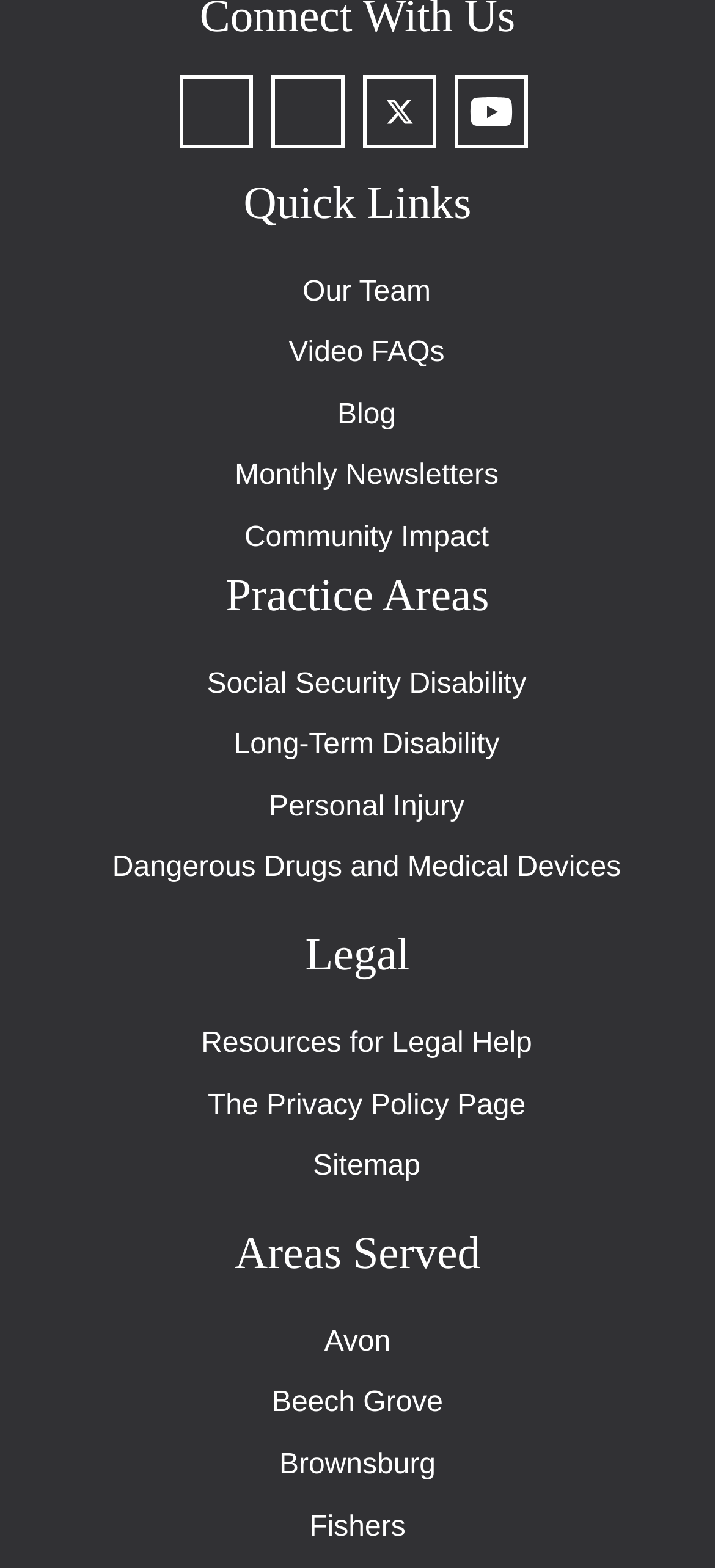Please determine the bounding box coordinates of the element's region to click for the following instruction: "Read about Social Security Disability".

[0.264, 0.417, 0.736, 0.456]